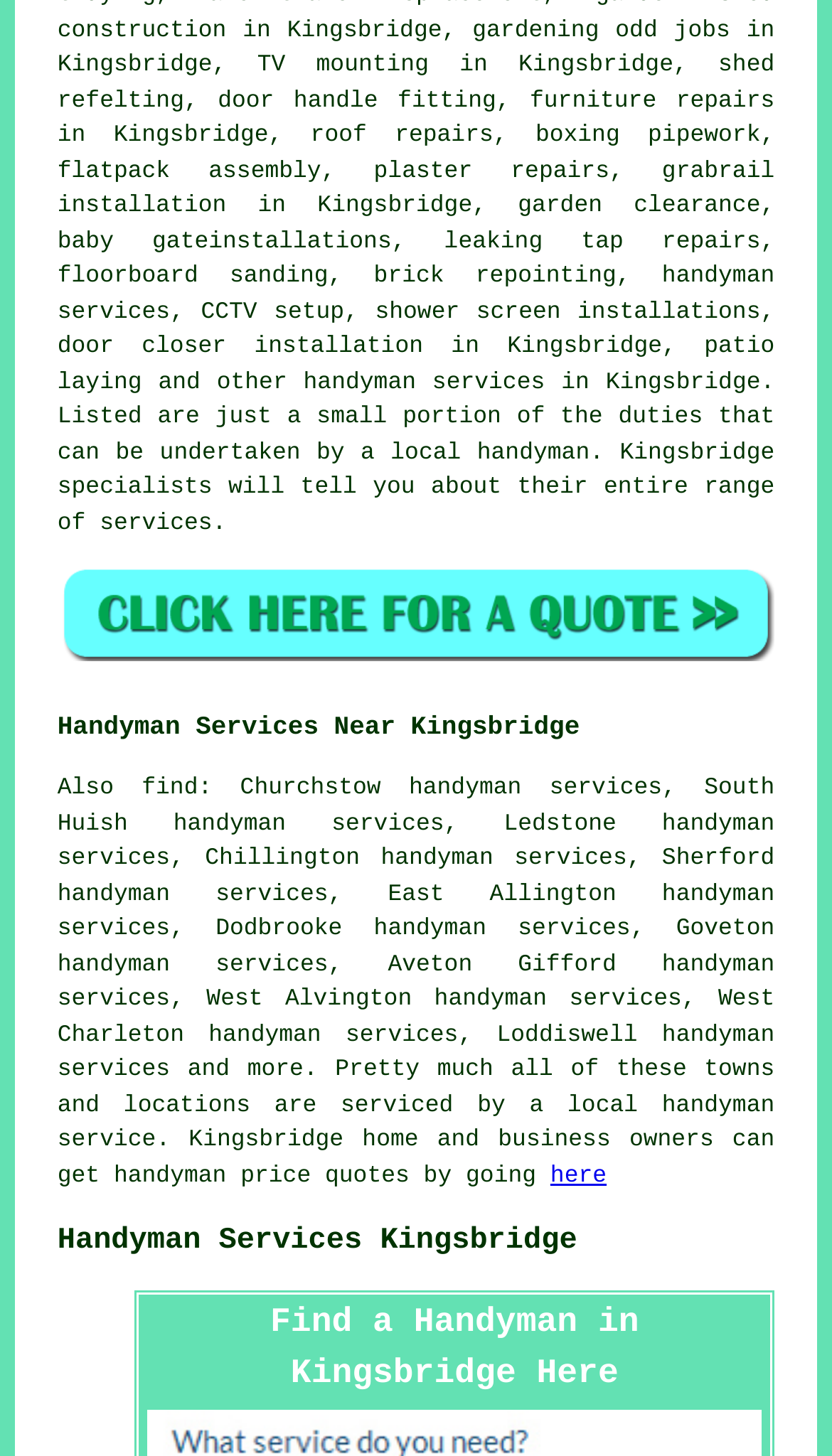Could you determine the bounding box coordinates of the clickable element to complete the instruction: "Go to user page"? Provide the coordinates as four float numbers between 0 and 1, i.e., [left, top, right, bottom].

None